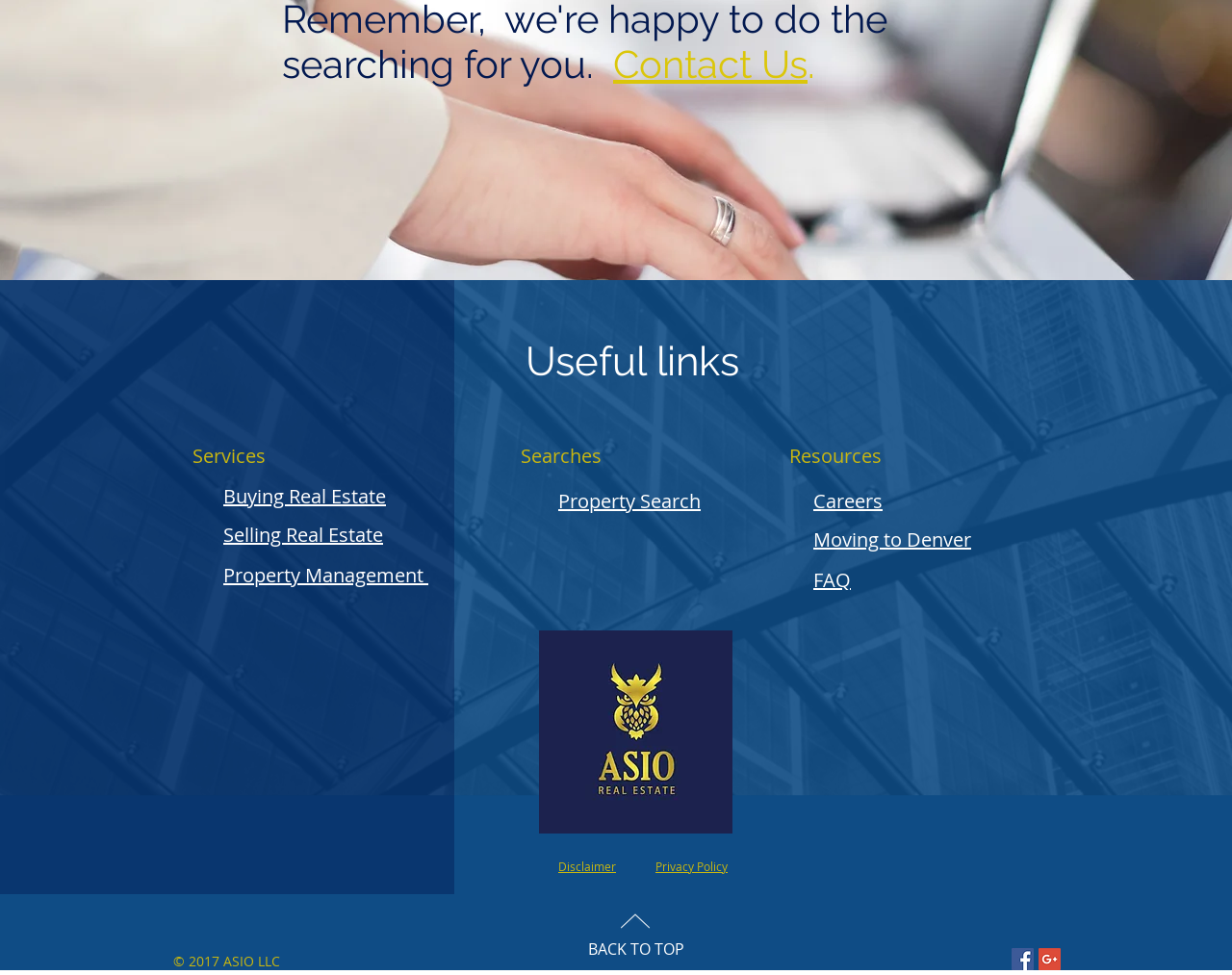Please locate the UI element described by "Privacy Policy" and provide its bounding box coordinates.

[0.532, 0.881, 0.591, 0.896]